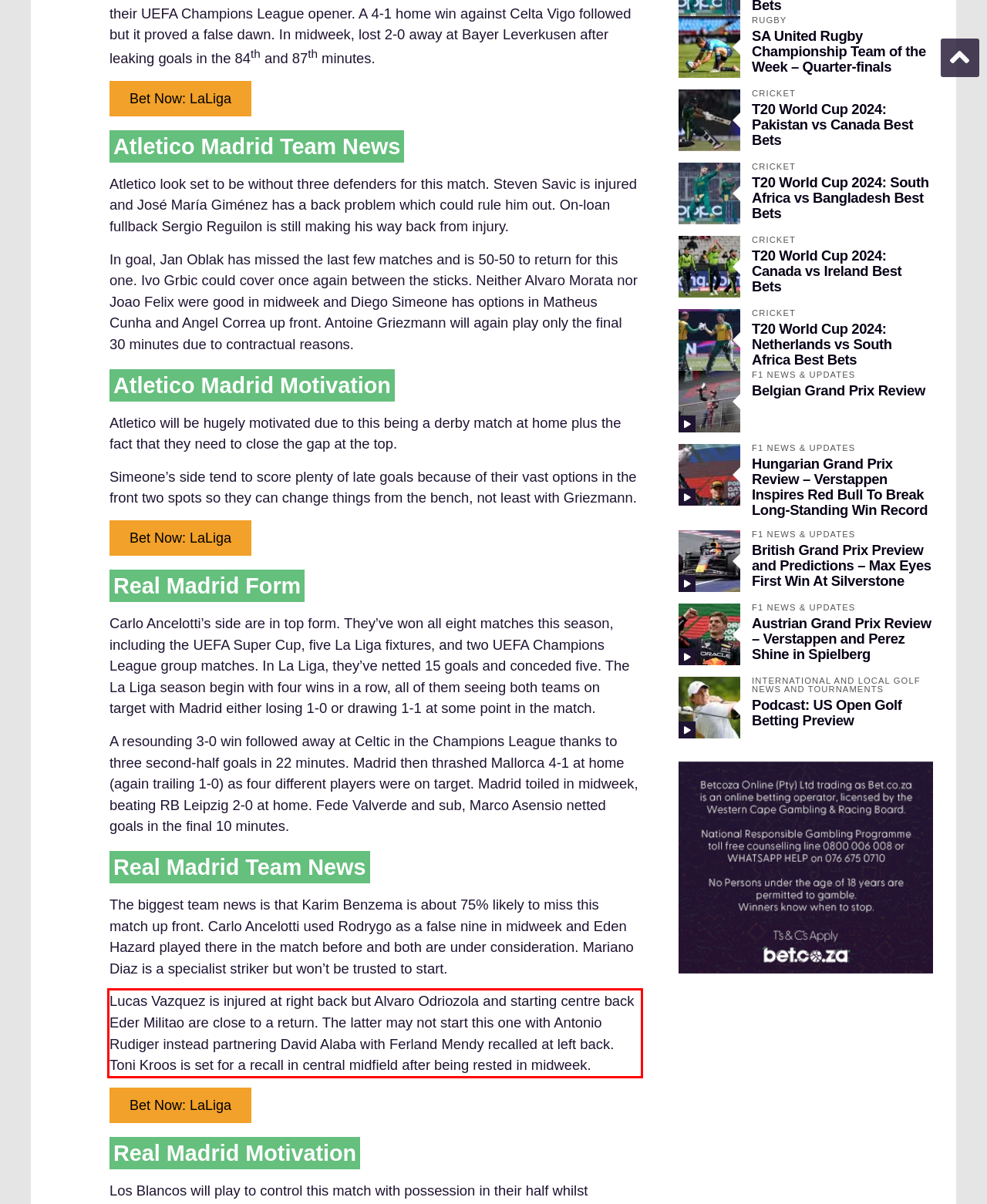Given a screenshot of a webpage containing a red rectangle bounding box, extract and provide the text content found within the red bounding box.

Lucas Vazquez is injured at right back but Alvaro Odriozola and starting centre back Eder Militao are close to a return. The latter may not start this one with Antonio Rudiger instead partnering David Alaba with Ferland Mendy recalled at left back. Toni Kroos is set for a recall in central midfield after being rested in midweek.